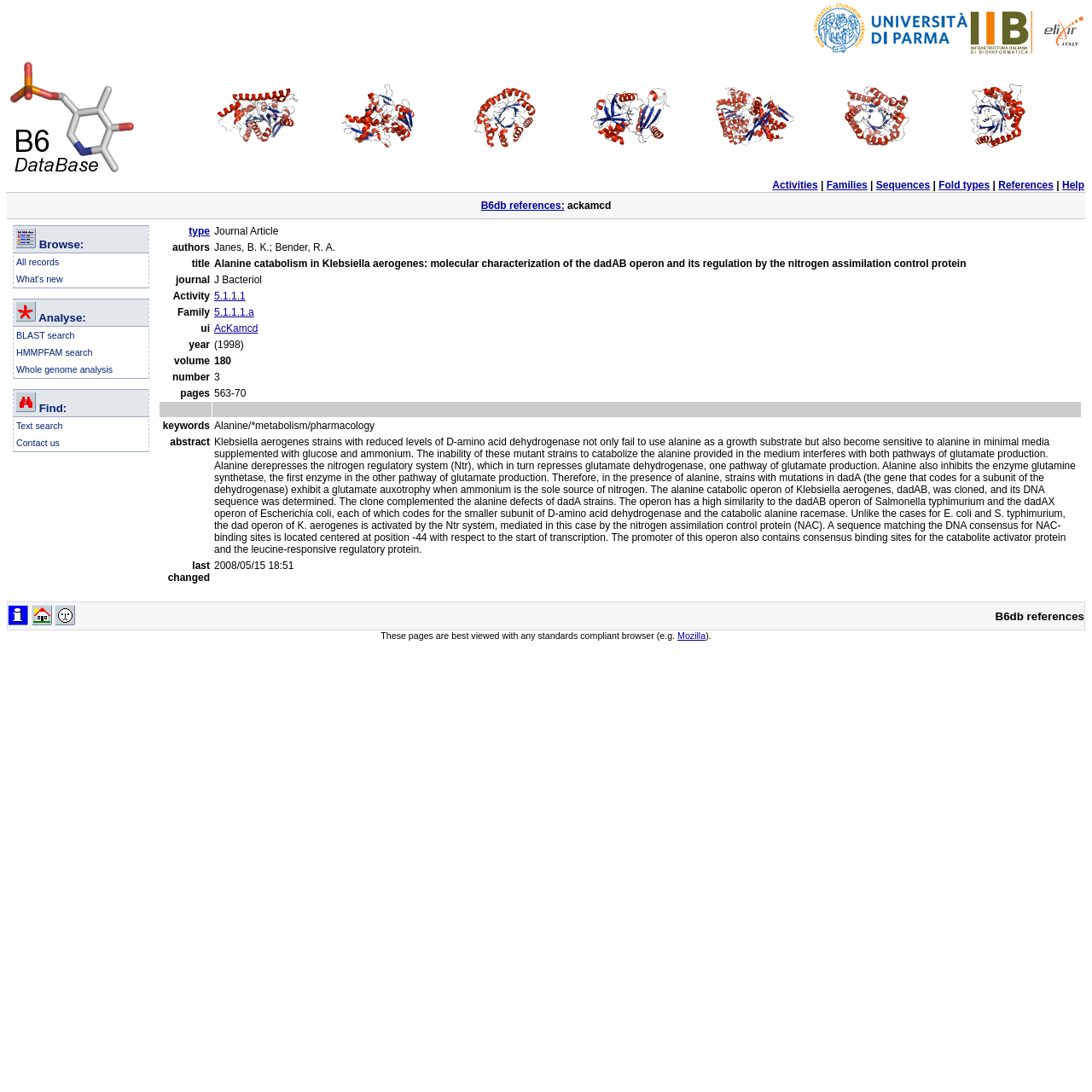What is the purpose of the 'Analyse' section?
By examining the image, provide a one-word or phrase answer.

To provide analysis tools